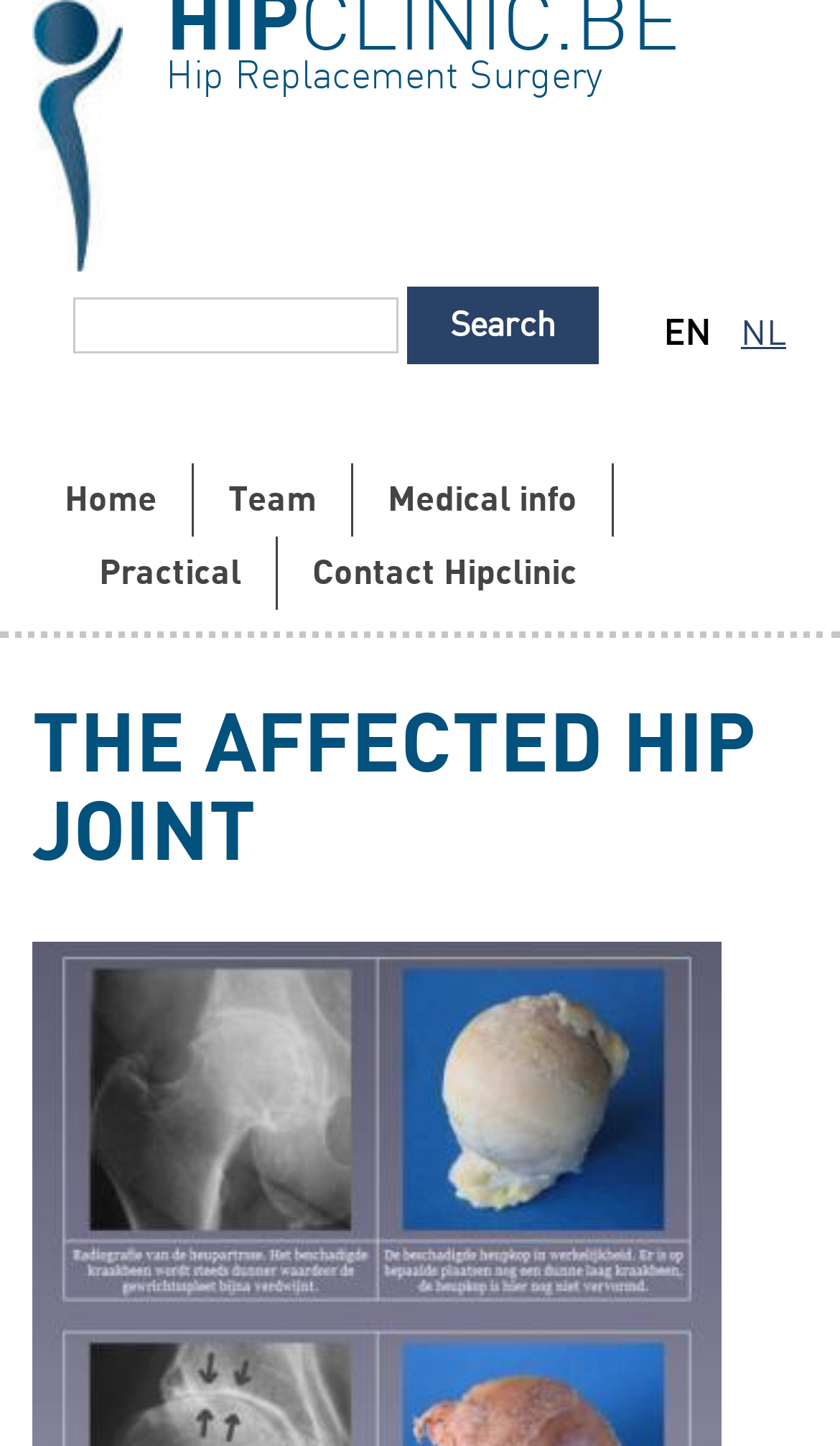What is the purpose of the textbox in the search form?
Refer to the image and give a detailed response to the question.

The textbox is part of the search form, which is indicated by the heading 'SEARCH FORM' and the button with the text 'Search'. The textbox is likely used to input search queries.